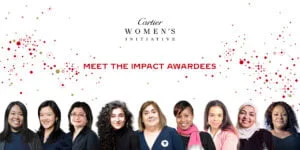Answer the question briefly using a single word or phrase: 
What is the background of the image?

Decorative with festive accents